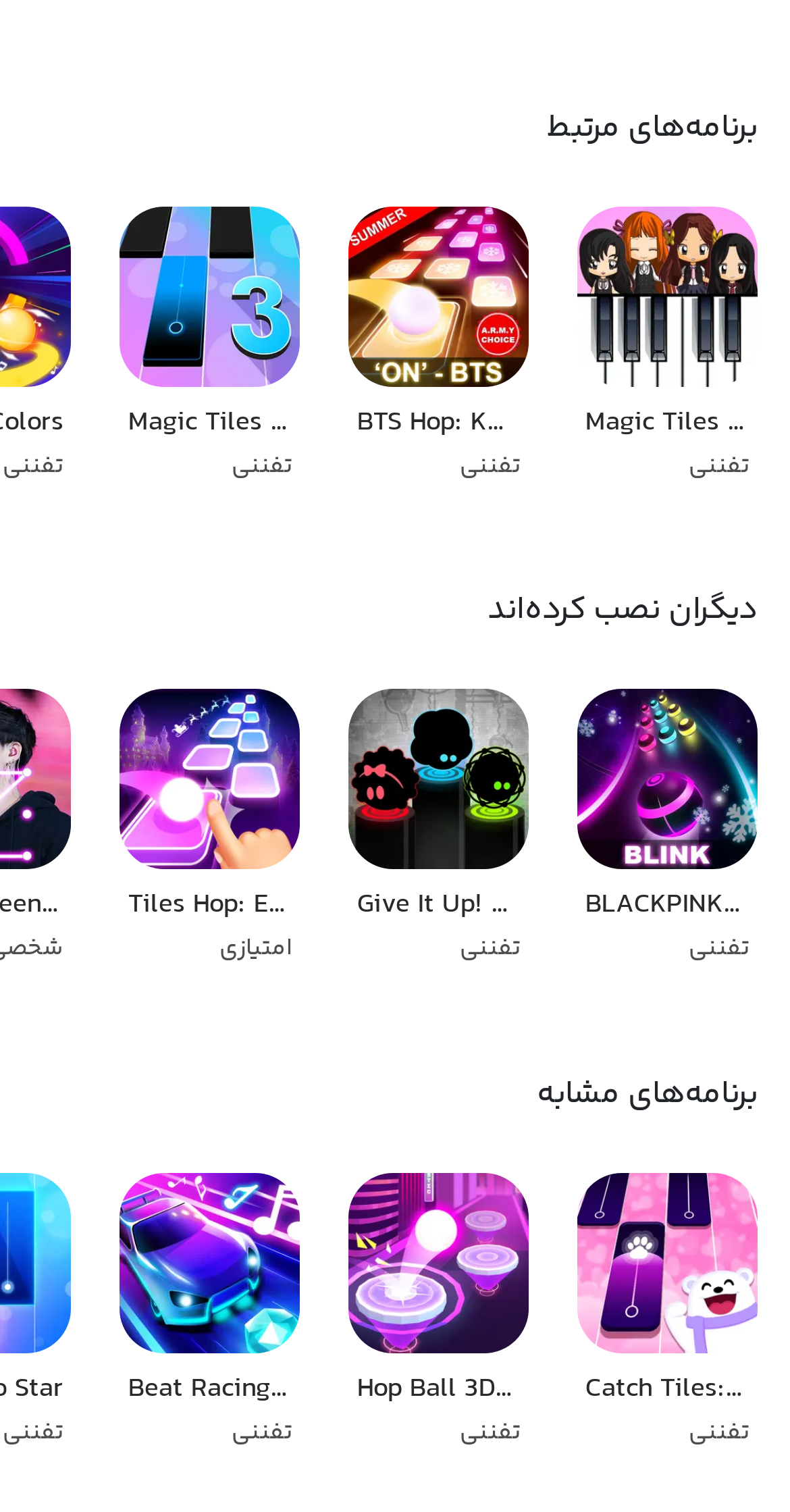Analyze the image and answer the question with as much detail as possible: 
How many headings are on this page?

I identified three heading elements on the page, which are 'برنامه‌های مرتبط', 'دیگران نصب کرده‌اند', and 'برنامه‌های مشابه'.